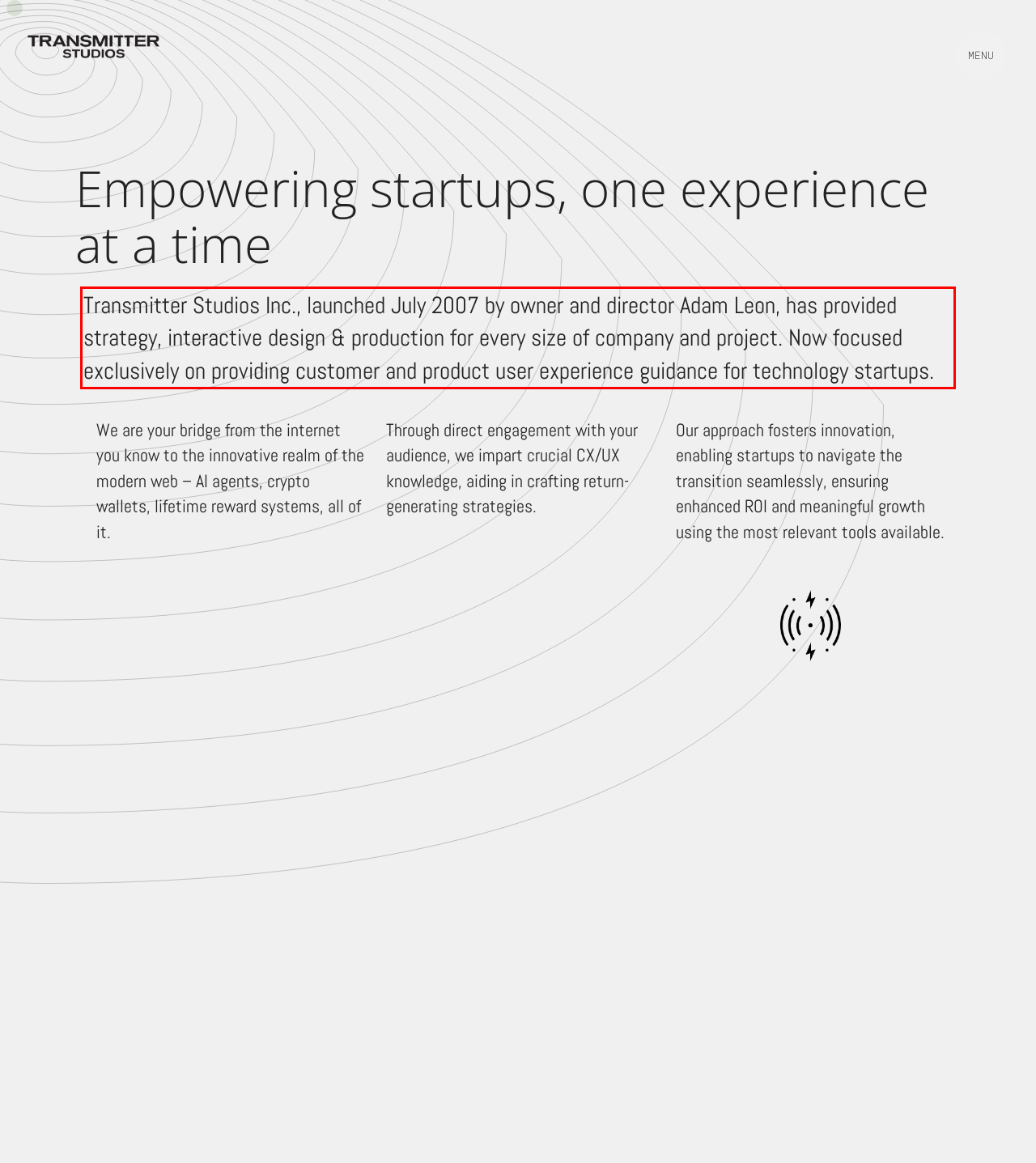Please extract the text content within the red bounding box on the webpage screenshot using OCR.

Transmitter Studios Inc., launched July 2007 by owner and director Adam Leon, has provided strategy, interactive design & production for every size of company and project. Now focused exclusively on providing customer and product user experience guidance for technology startups.